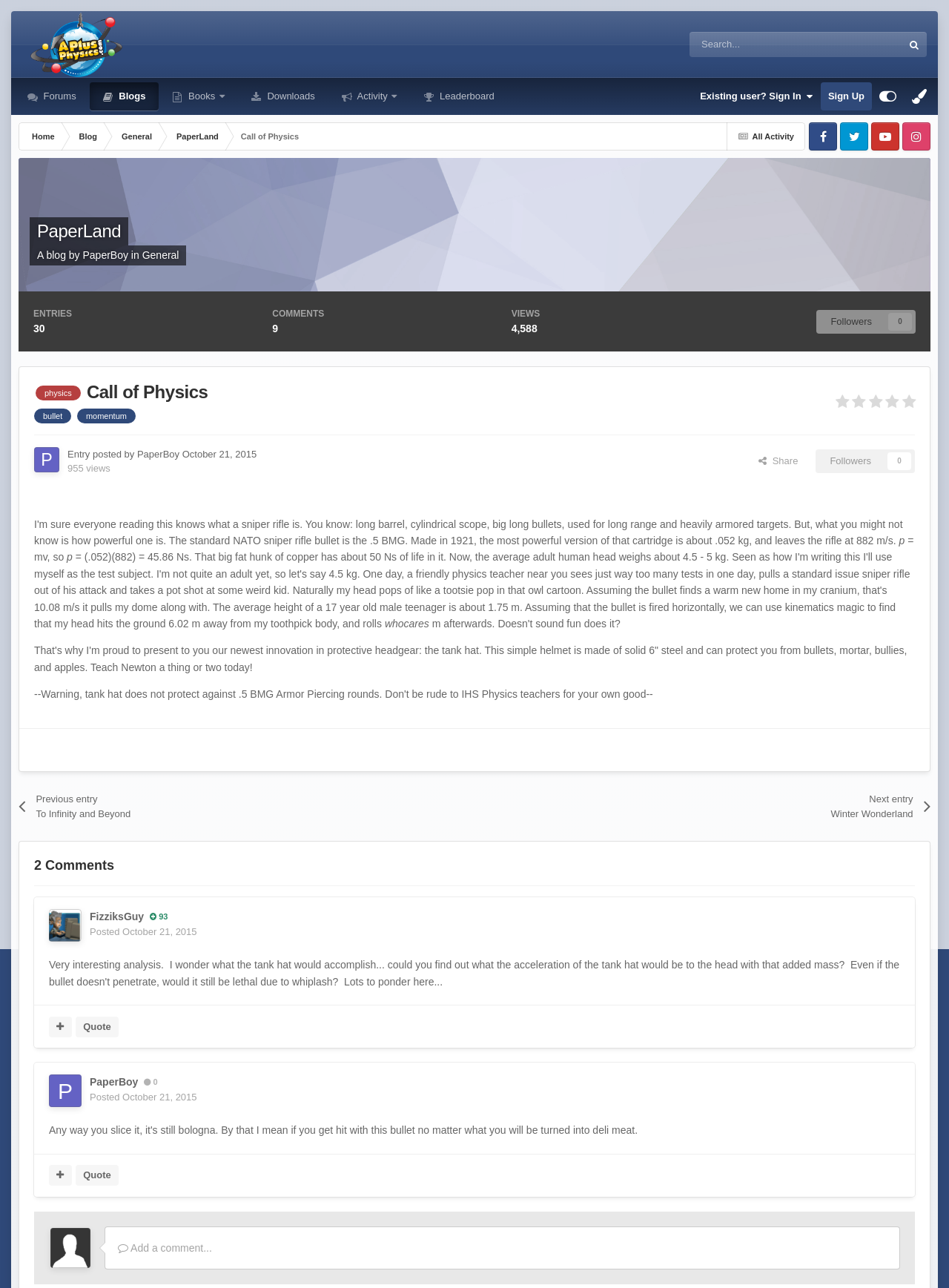Using the description: "Forums", identify the bounding box of the corresponding UI element in the screenshot.

[0.015, 0.064, 0.094, 0.086]